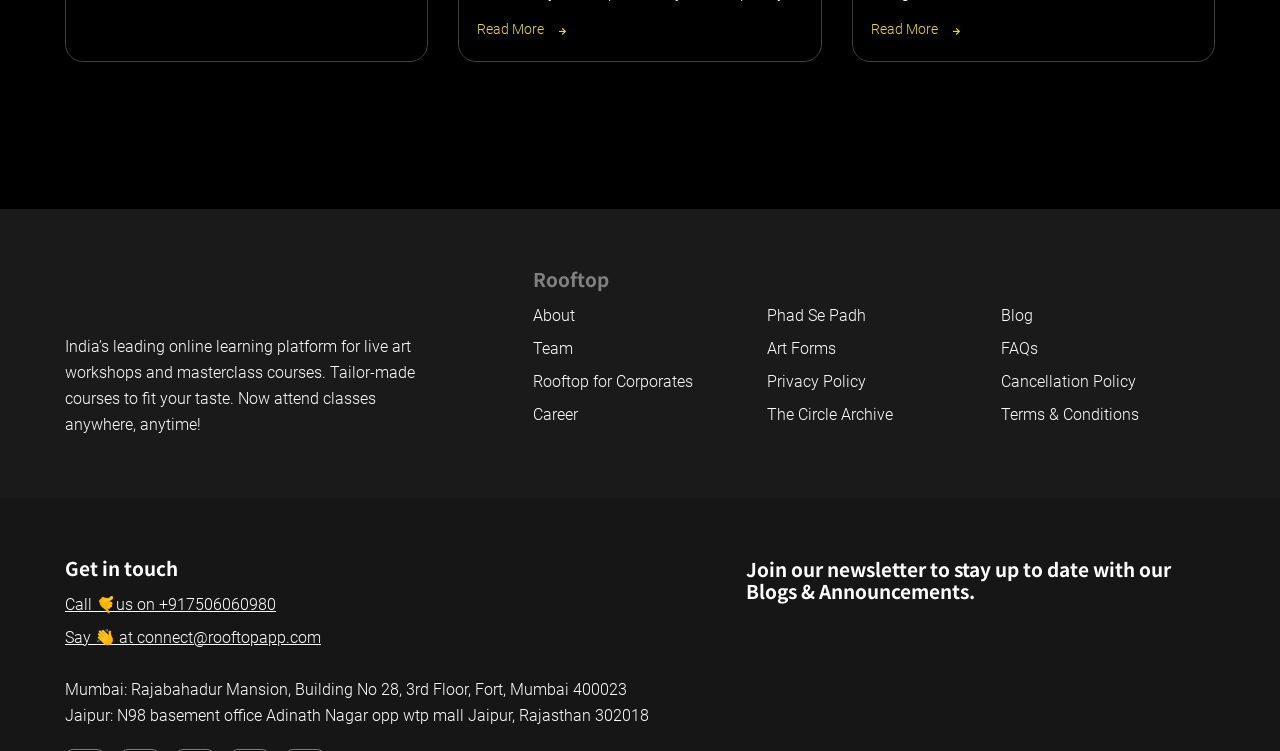What type of courses does Rooftop offer? Based on the screenshot, please respond with a single word or phrase.

Live art workshops and masterclass courses